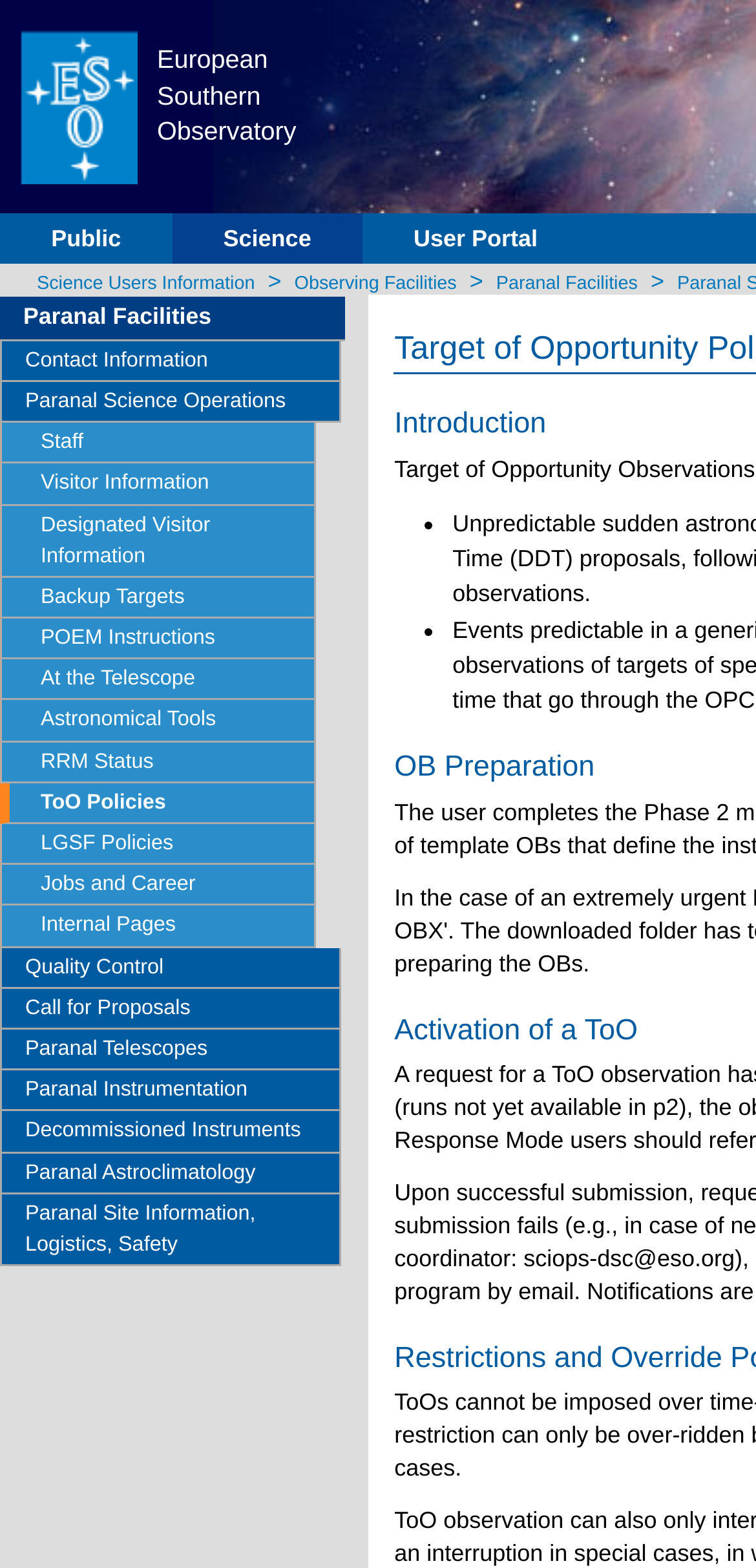Please find the bounding box coordinates for the clickable element needed to perform this instruction: "Click on the Journey button".

None